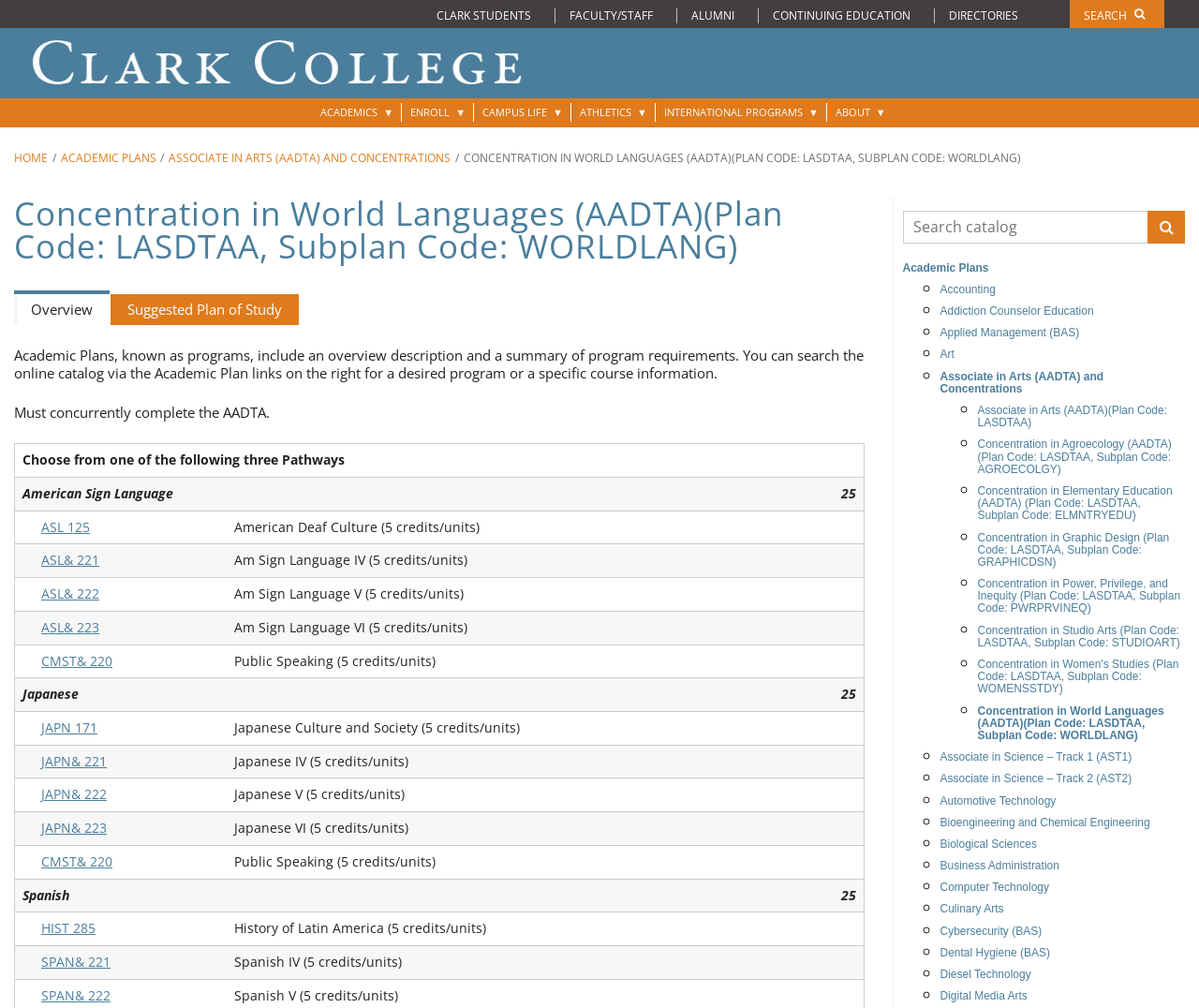Please find and provide the title of the webpage.

Concentration in World Languages (AADTA)(Plan Code: LASDTAA, Subplan Code: WORLDLANG)